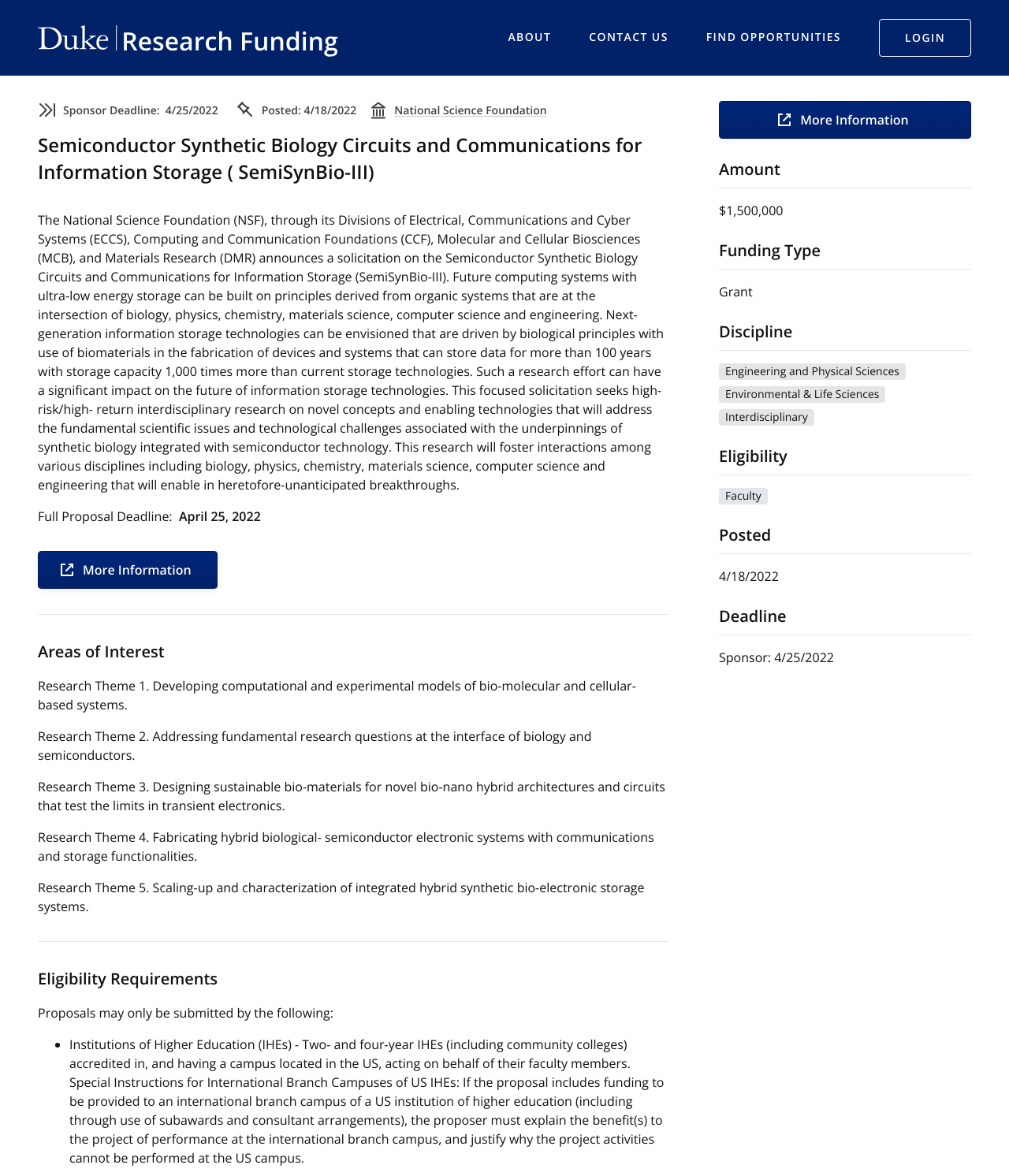Create an in-depth description of the webpage, covering main sections.

The webpage is about a research funding opportunity called "Semiconductor Synthetic Biology Circuits and Communications for Information Storage (SemiSynBio-III)" provided by the National Science Foundation. 

At the top of the page, there is a navigation menu with links to "ABOUT", "CONTACT US", and "FIND OPPORTUNITIES". On the top right, there is a "LOGIN" link. 

Below the navigation menu, there is a heading that displays the title of the research funding opportunity. 

The main content of the page is divided into several sections. The first section provides an overview of the research funding opportunity, explaining that it aims to develop novel concepts and enabling technologies that integrate synthetic biology with semiconductor technology for information storage. 

The next section displays the full proposal deadline, which is April 25, 2022. 

Following this, there are five research themes listed, each describing a specific area of research focus. 

The page also provides information on eligibility requirements, stating that proposals may only be submitted by institutions of higher education. 

Additionally, there is a section that lists more information about the funding, including the amount, funding type, discipline, eligibility, and deadline. 

Throughout the page, there are several links to "More Information" and other relevant resources.